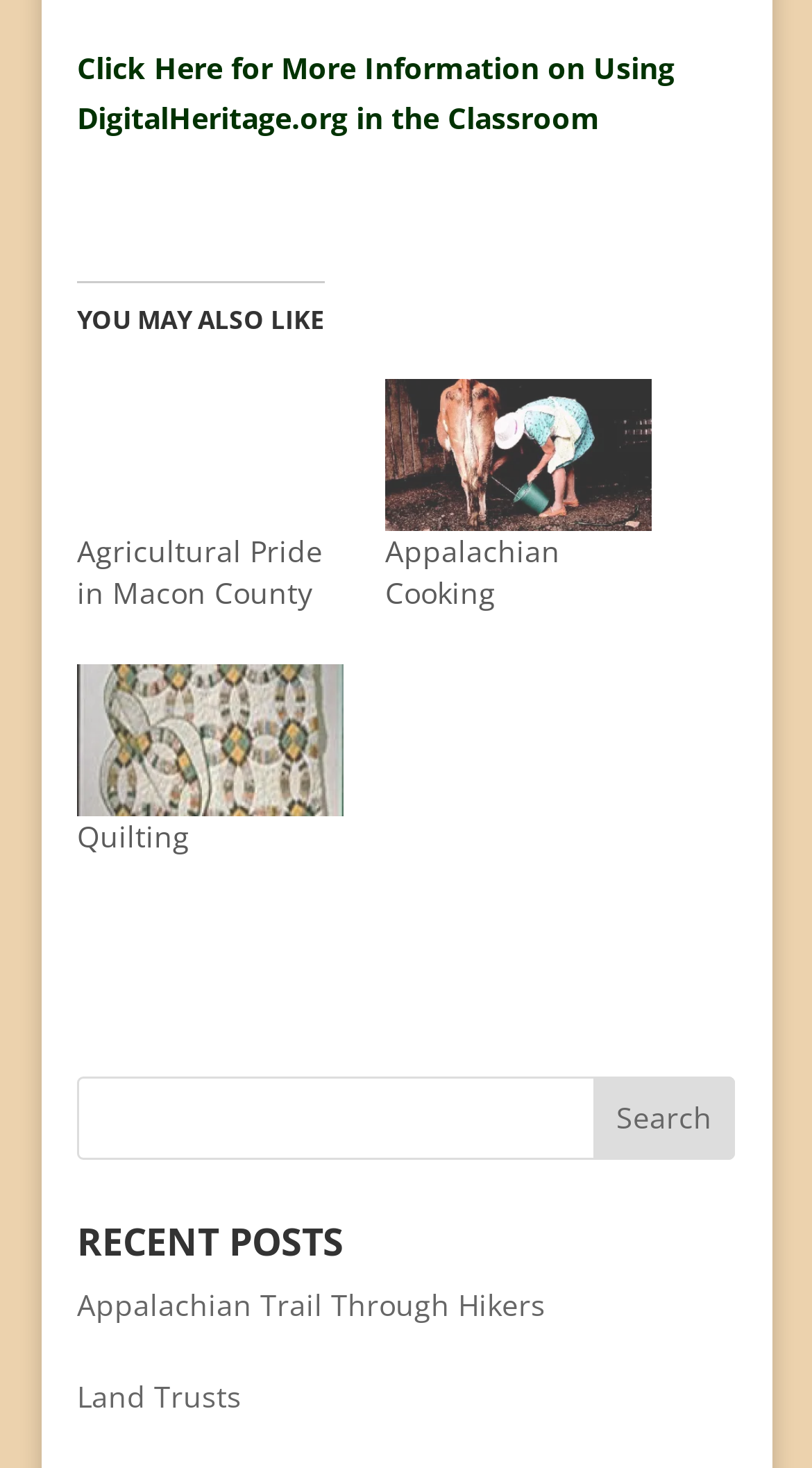Please identify the bounding box coordinates of the region to click in order to complete the given instruction: "Learn about 'Agricultural Pride in Macon County'". The coordinates should be four float numbers between 0 and 1, i.e., [left, top, right, bottom].

[0.095, 0.361, 0.423, 0.432]